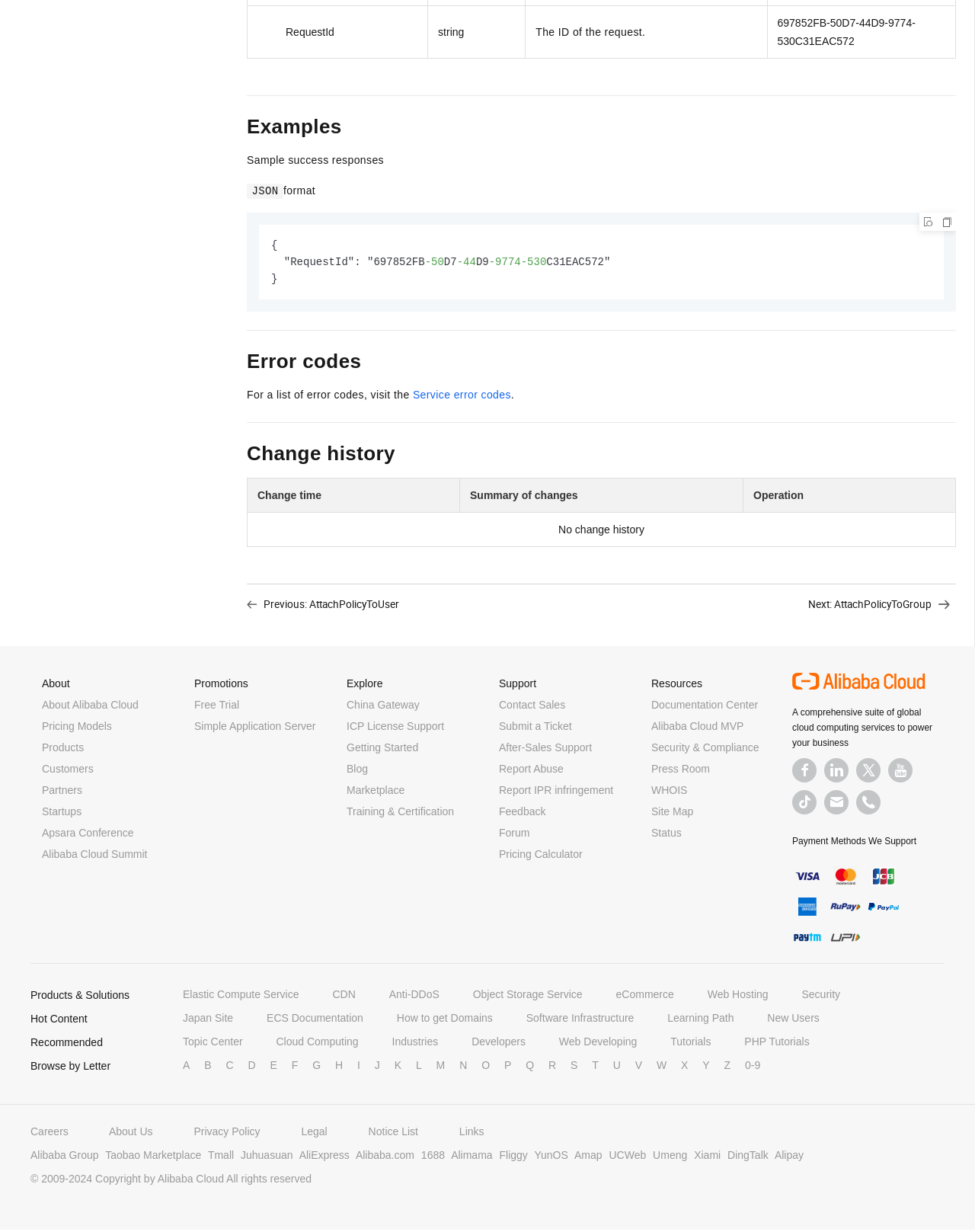Provide a short answer using a single word or phrase for the following question: 
What is the link to the previous page?

AttachPolicyToUser